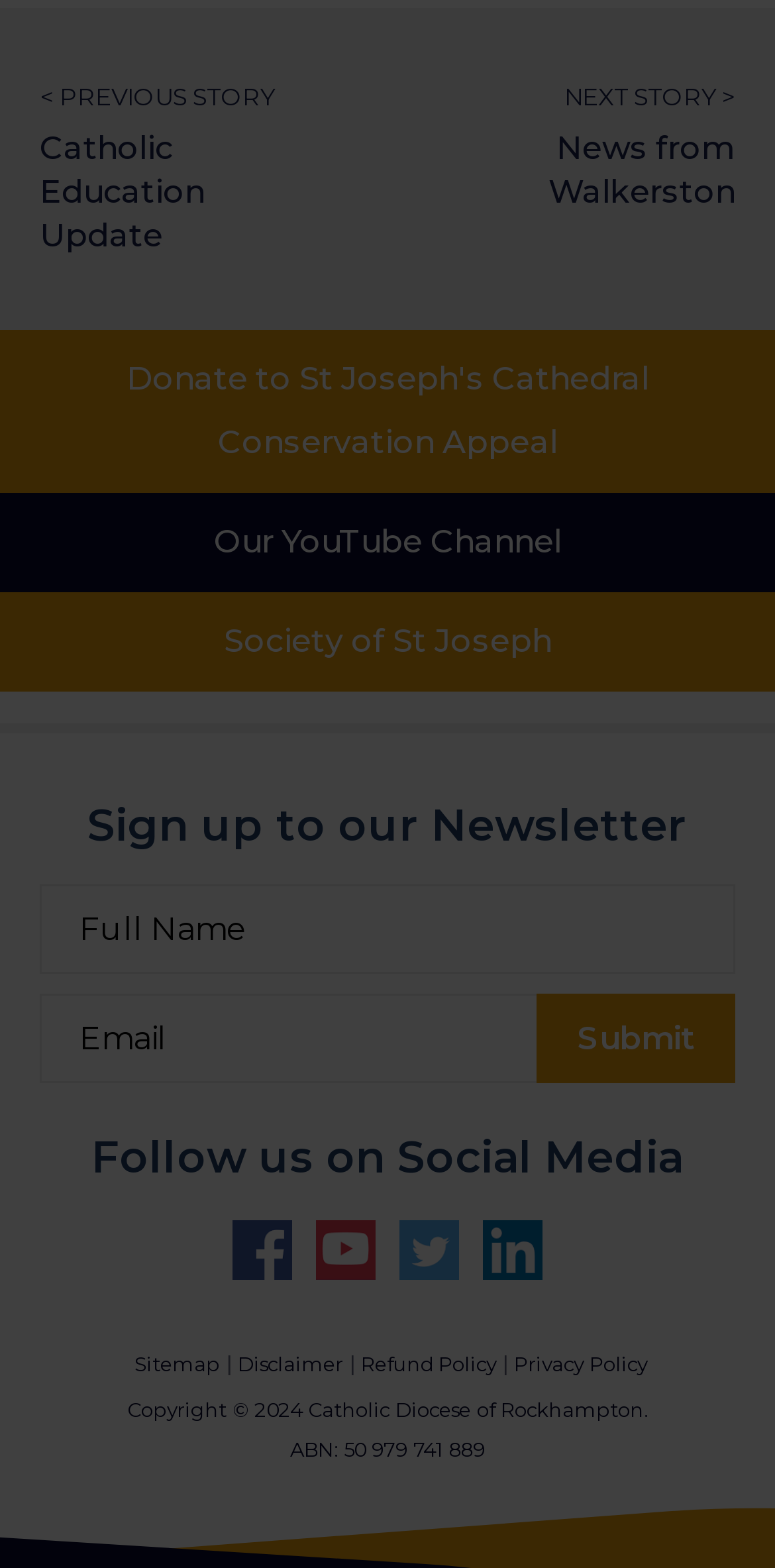Please specify the bounding box coordinates in the format (top-left x, top-left y, bottom-right x, bottom-right y), with values ranging from 0 to 1. Identify the bounding box for the UI component described as follows: Disclaimer

[0.306, 0.862, 0.442, 0.879]